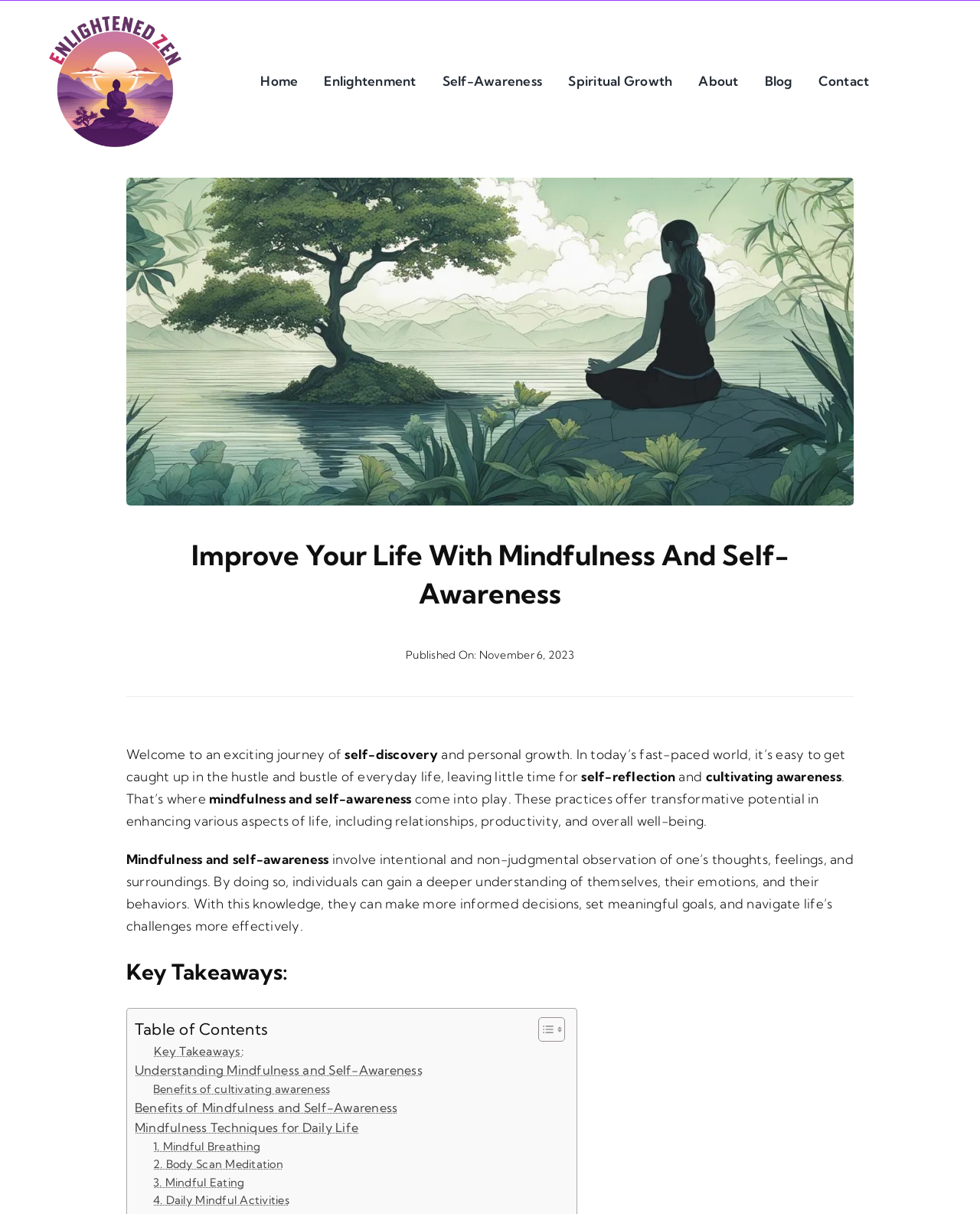Give a one-word or short-phrase answer to the following question: 
What is the image on the webpage about?

Mindfulness and self-awareness